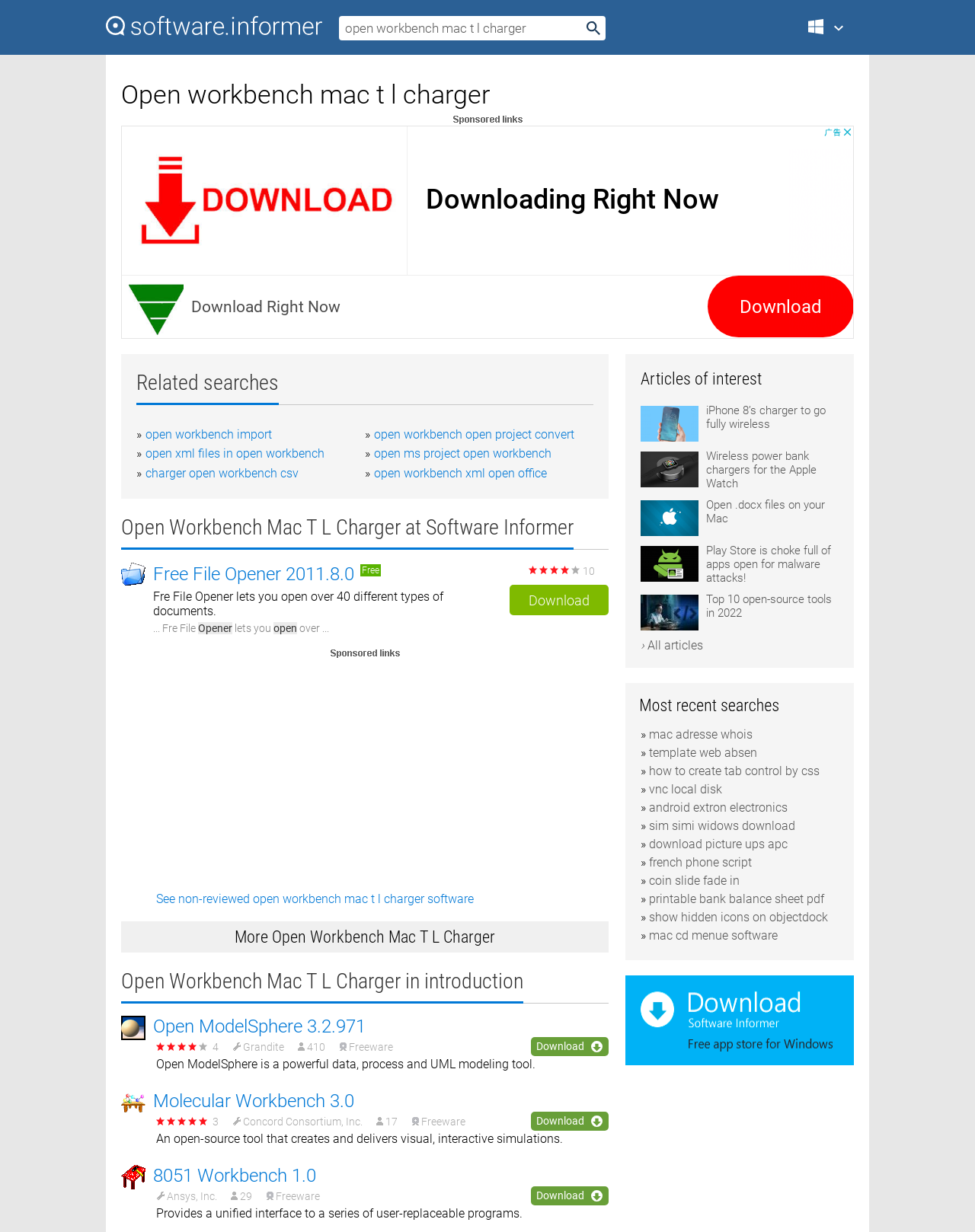Give the bounding box coordinates for the element described as: "vnc local disk".

[0.666, 0.635, 0.741, 0.646]